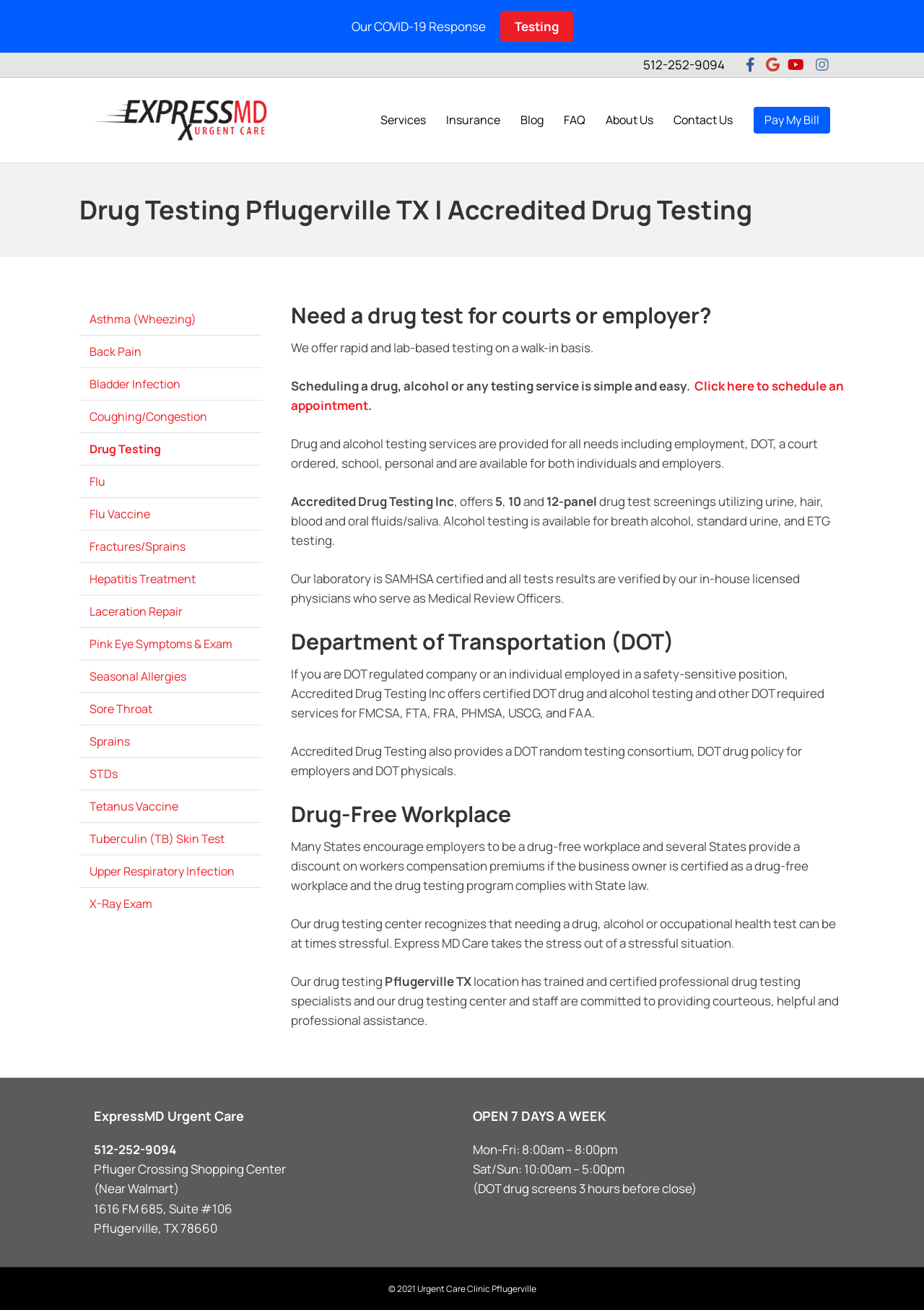Please specify the bounding box coordinates in the format (top-left x, top-left y, bottom-right x, bottom-right y), with values ranging from 0 to 1. Identify the bounding box for the UI component described as follows: ×All Posts

None